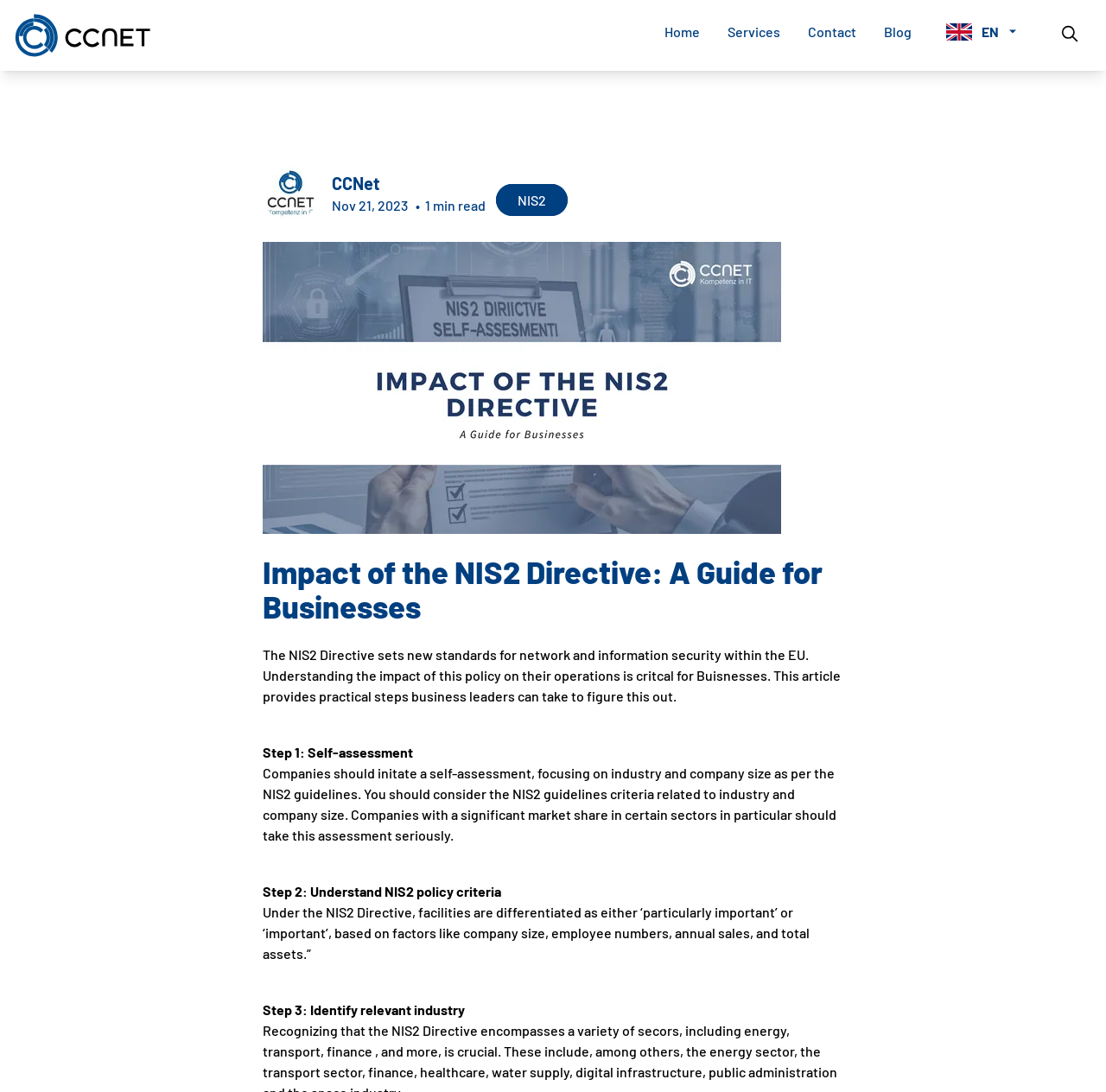Find the bounding box coordinates of the clickable area that will achieve the following instruction: "Select English language".

[0.849, 0.013, 0.925, 0.045]